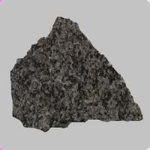Give a one-word or short phrase answer to this question: 
What is Norite notable for?

Durability